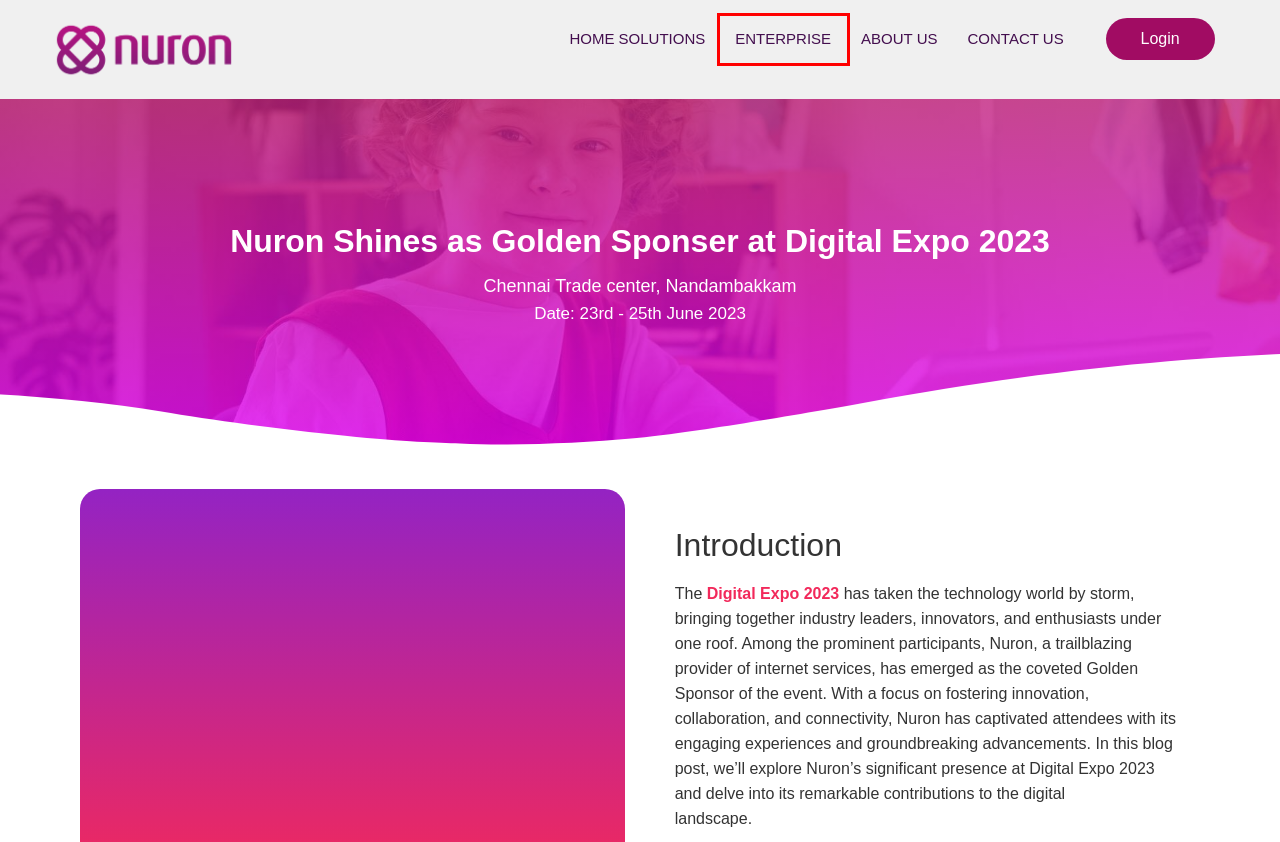Review the webpage screenshot and focus on the UI element within the red bounding box. Select the best-matching webpage description for the new webpage that follows after clicking the highlighted element. Here are the candidates:
A. About Us – Nuron
B. News Article – Nuron
C. Enterprise – Nuron
D. Refund and Cancellation – Nuron
E. Solutions – Nuron
F. Terms and Conditions – Nuron
G. Privacy Policy – Nuron
H. Contact Us – Nuron

C